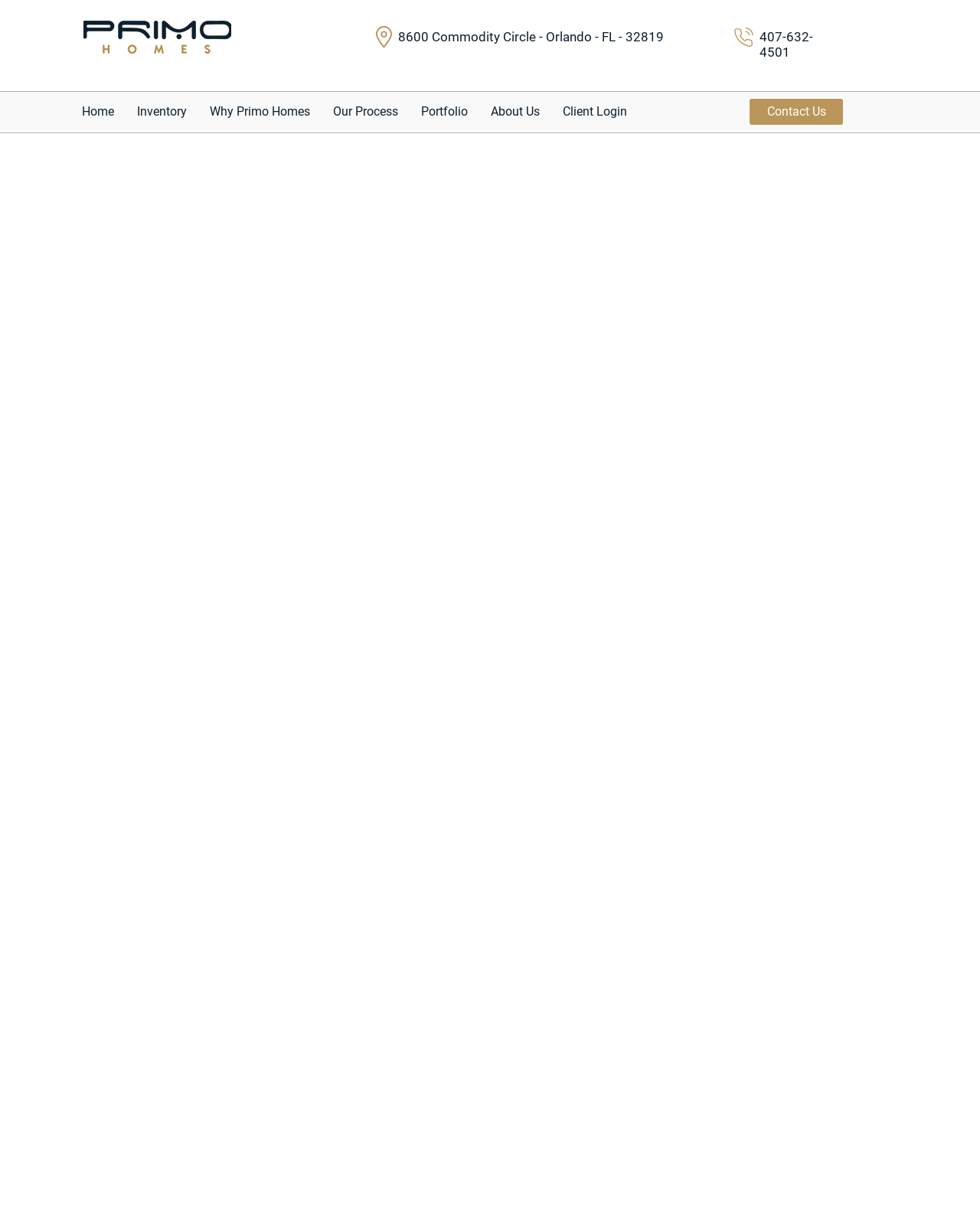What types of homes does Primo Homes build?
Please answer the question as detailed as possible.

I found this information by reading the static text element with the bounding box coordinates [0.499, 0.791, 0.878, 0.859] which describes the types of homes built by Primo Homes.